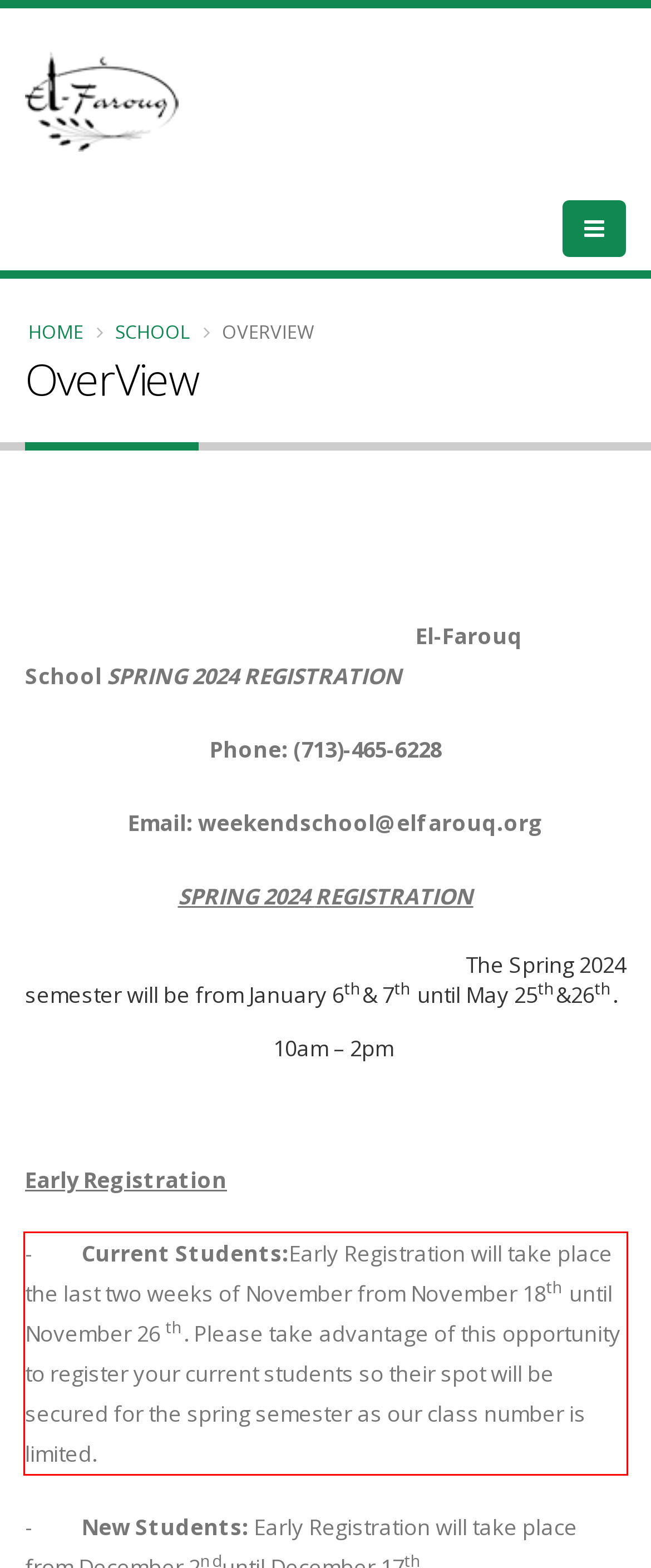Perform OCR on the text inside the red-bordered box in the provided screenshot and output the content.

- Current Students:Early Registration will take place the last two weeks of November from November 18th until November 26 th. Please take advantage of this opportunity to register your current students so their spot will be secured for the spring semester as our class number is limited.